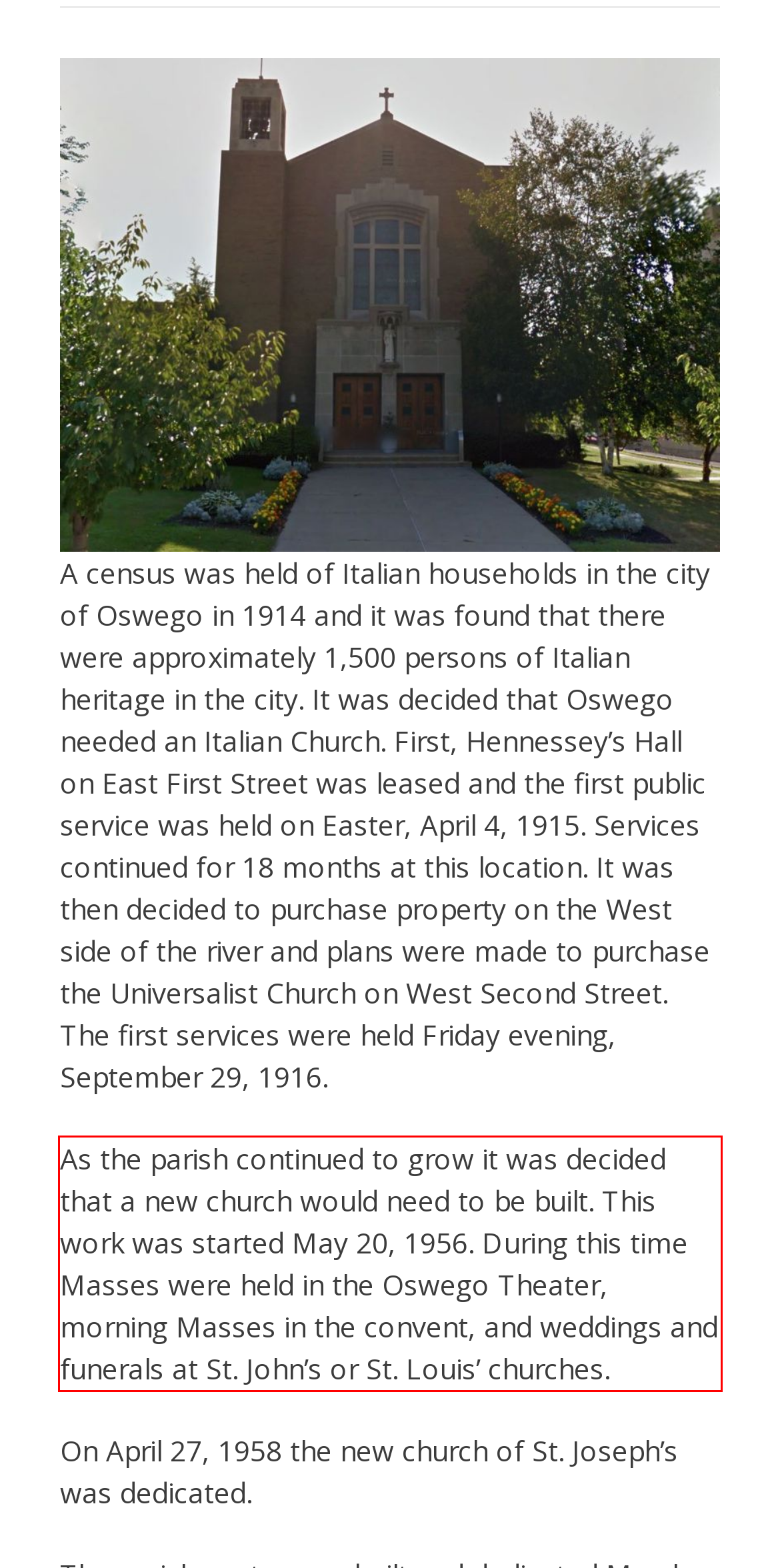Examine the screenshot of the webpage, locate the red bounding box, and generate the text contained within it.

As the parish continued to grow it was decided that a new church would need to be built. This work was started May 20, 1956. During this time Masses were held in the Oswego Theater, morning Masses in the convent, and weddings and funerals at St. John’s or St. Louis’ churches.